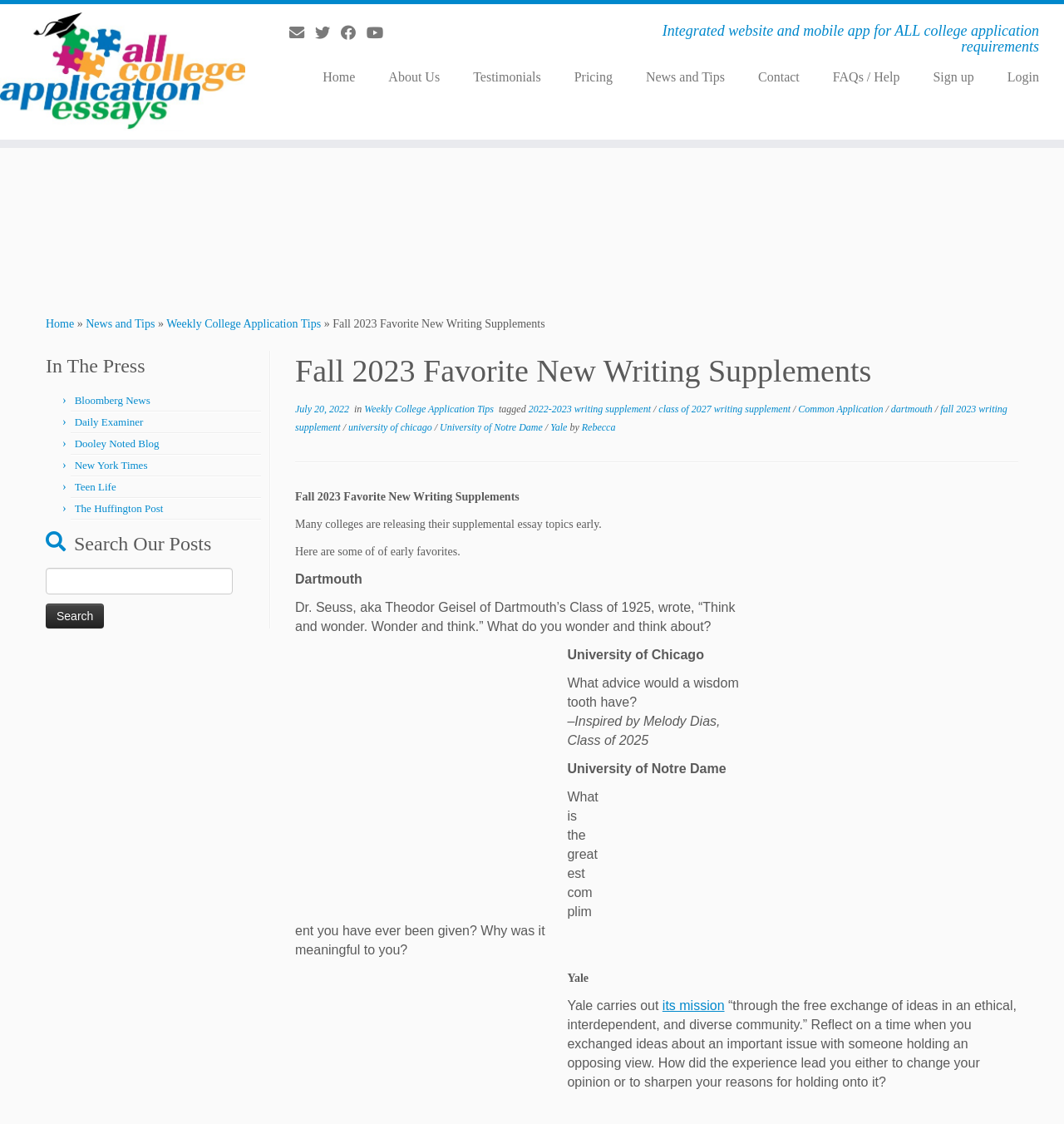Locate the bounding box coordinates of the element that should be clicked to execute the following instruction: "Visit the Home page".

[0.288, 0.057, 0.349, 0.081]